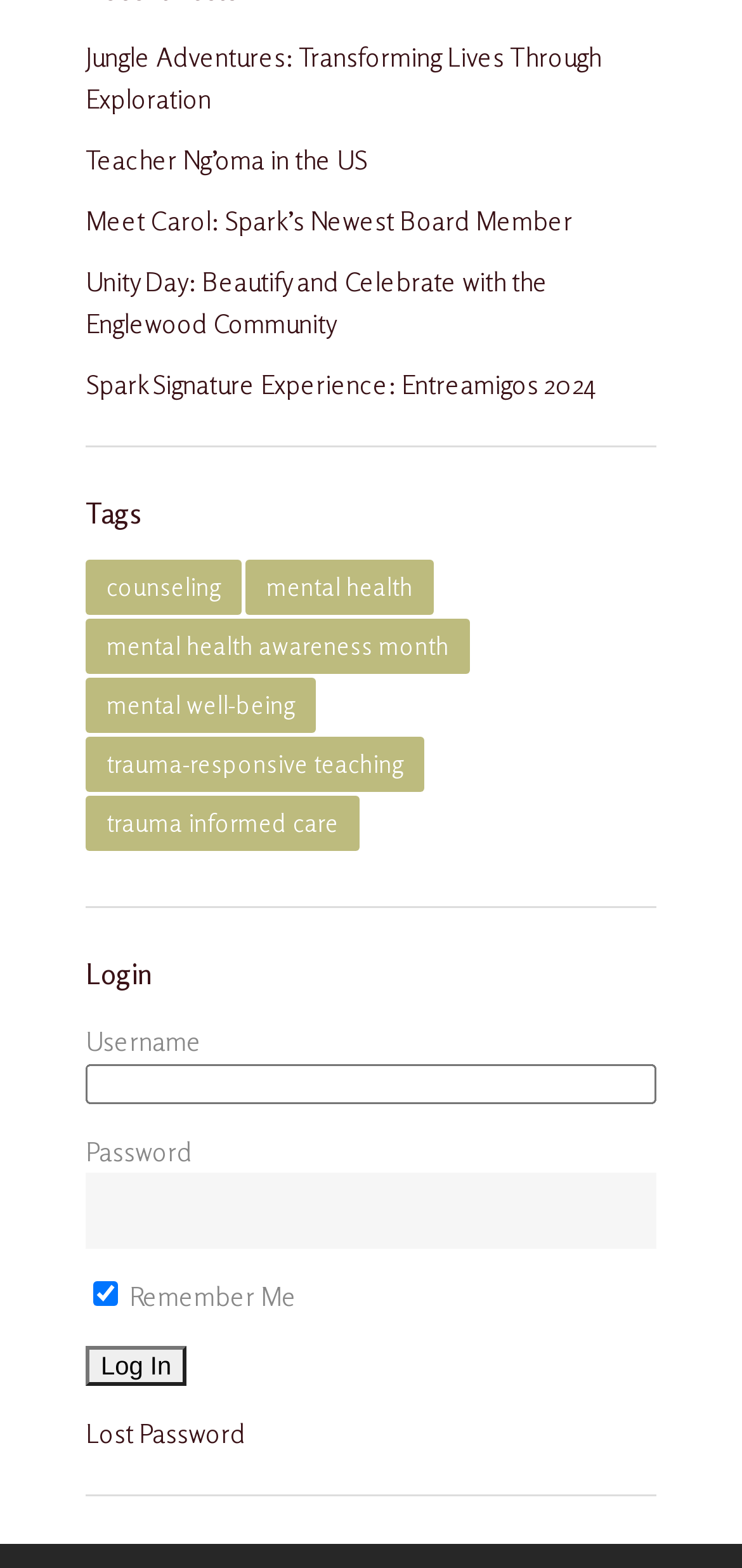Determine the bounding box coordinates of the region I should click to achieve the following instruction: "Check the Remember Me checkbox". Ensure the bounding box coordinates are four float numbers between 0 and 1, i.e., [left, top, right, bottom].

[0.126, 0.817, 0.159, 0.832]